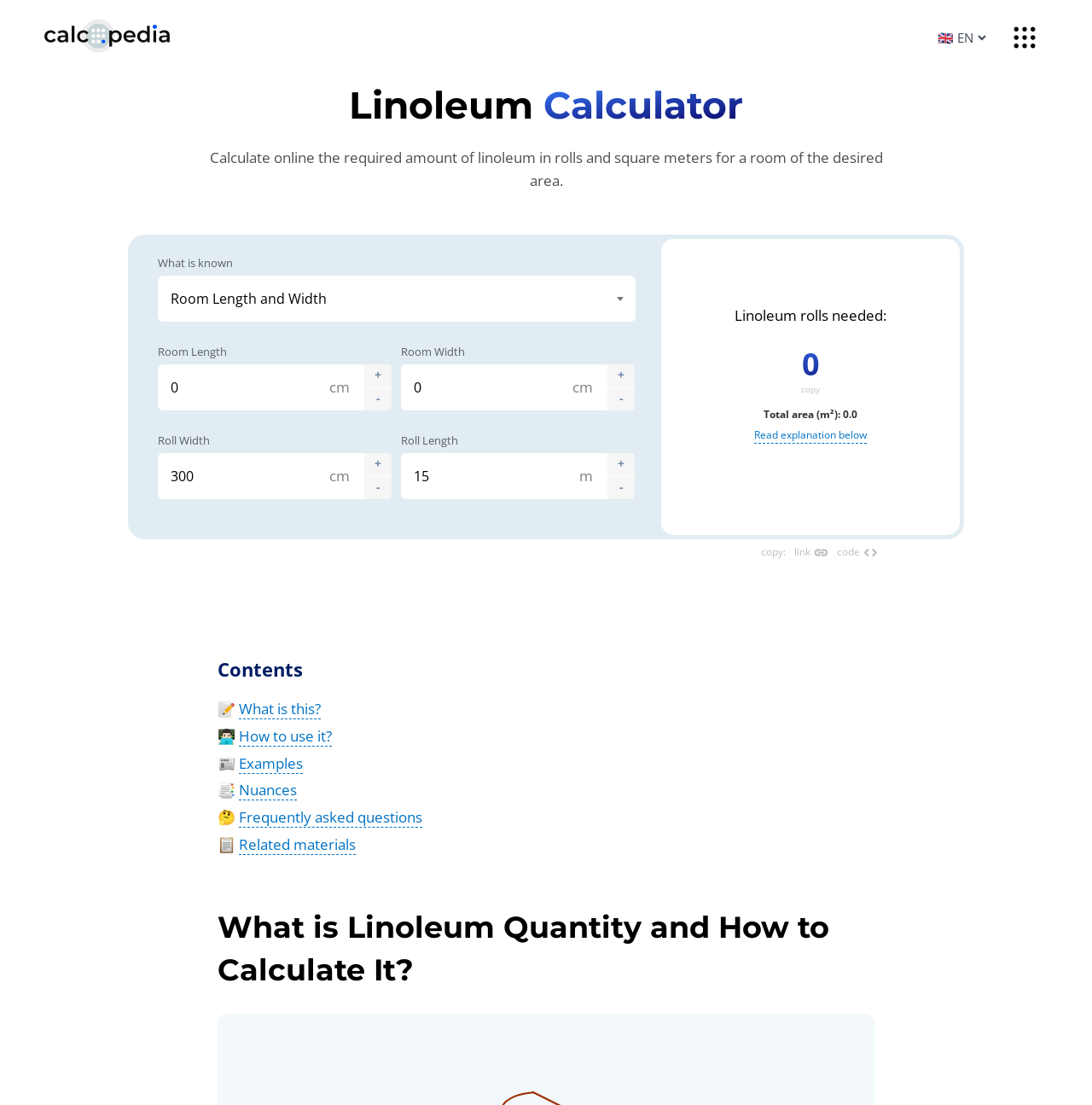What is the unit of room width?
Could you answer the question in a detailed manner, providing as much information as possible?

The unit of room width can be determined by looking at the input field for room width, which has a label 'cm' next to it, indicating that the unit of measurement is centimeters.